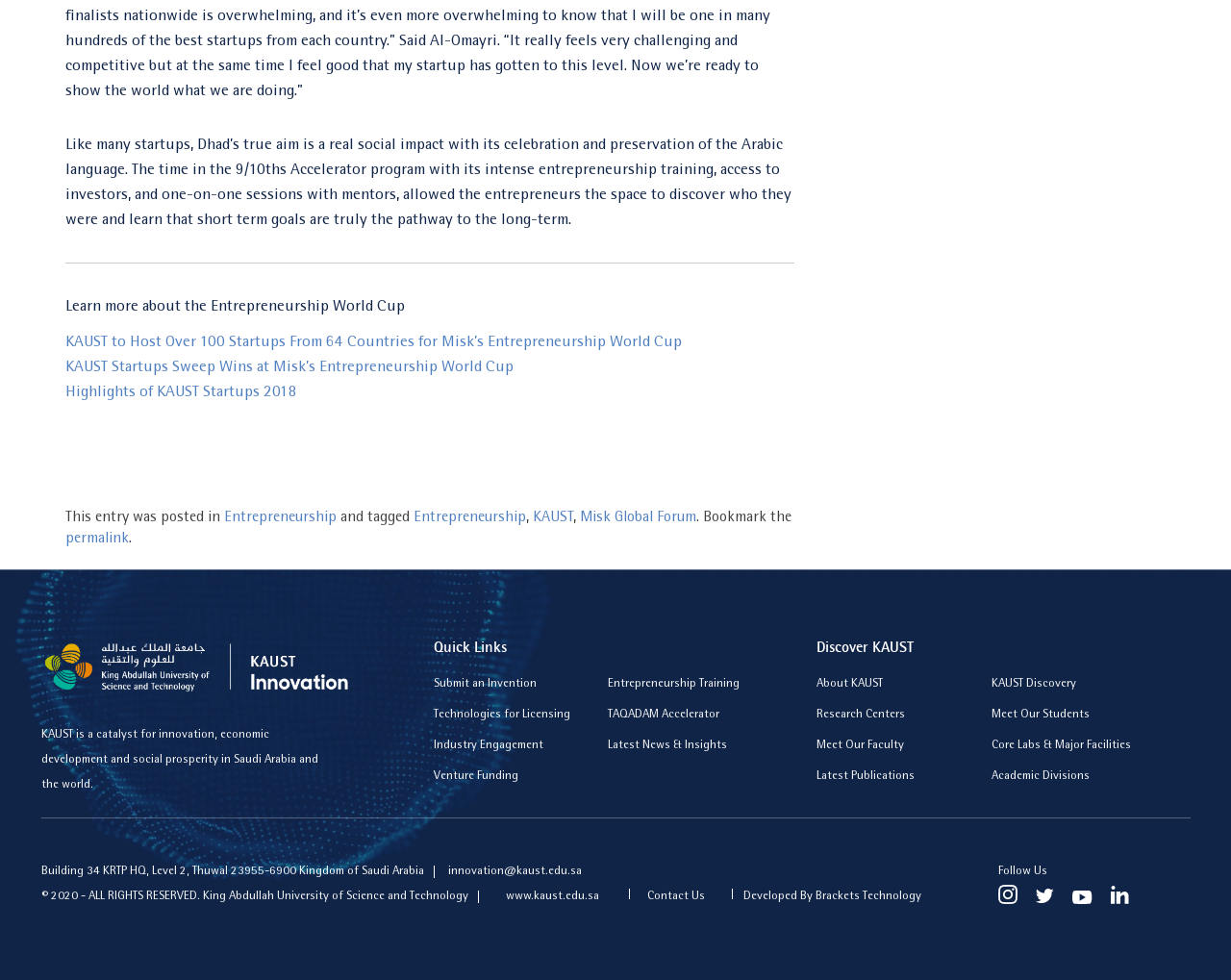Please identify the coordinates of the bounding box that should be clicked to fulfill this instruction: "Learn more about the Entrepreneurship World Cup".

[0.053, 0.299, 0.646, 0.33]